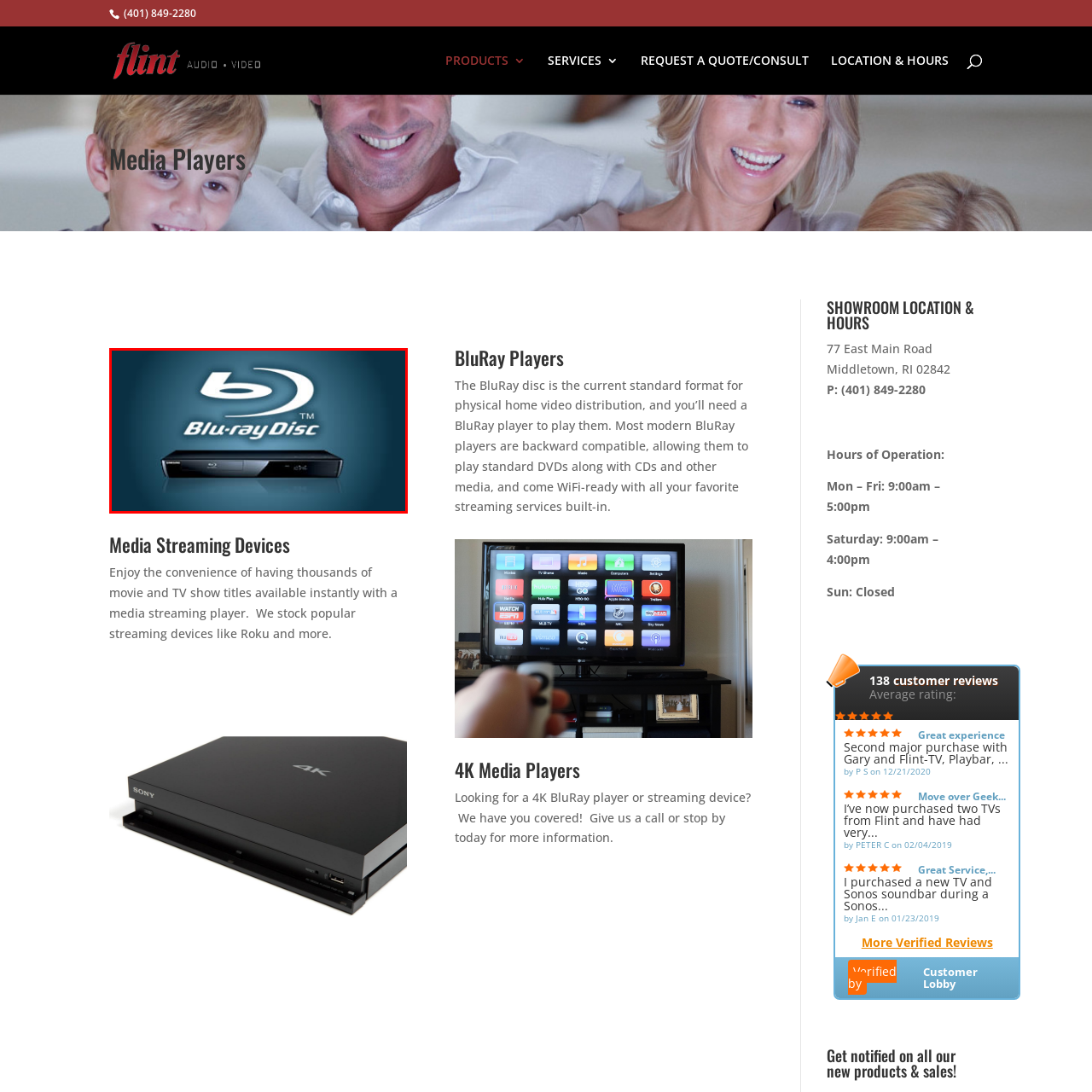Offer a comprehensive narrative for the image inside the red bounding box.

The image depicts a Blu-ray DVD player, prominently displaying the Blu-ray logo above it. This sleek, modern device is designed for high-definition video playback, providing an enhanced viewing experience for movies and TV shows. The background radiates a deep blue hue, emphasizing the Blu-ray brand, known for offering superior picture and sound quality compared to traditional DVDs. The Blu-ray disc format has become the current standard for physical home video distribution, with many players featuring the capability to stream popular services and play standard DVDs. This player is essential for movie enthusiasts looking to enjoy the latest cinematic releases in the best possible quality.